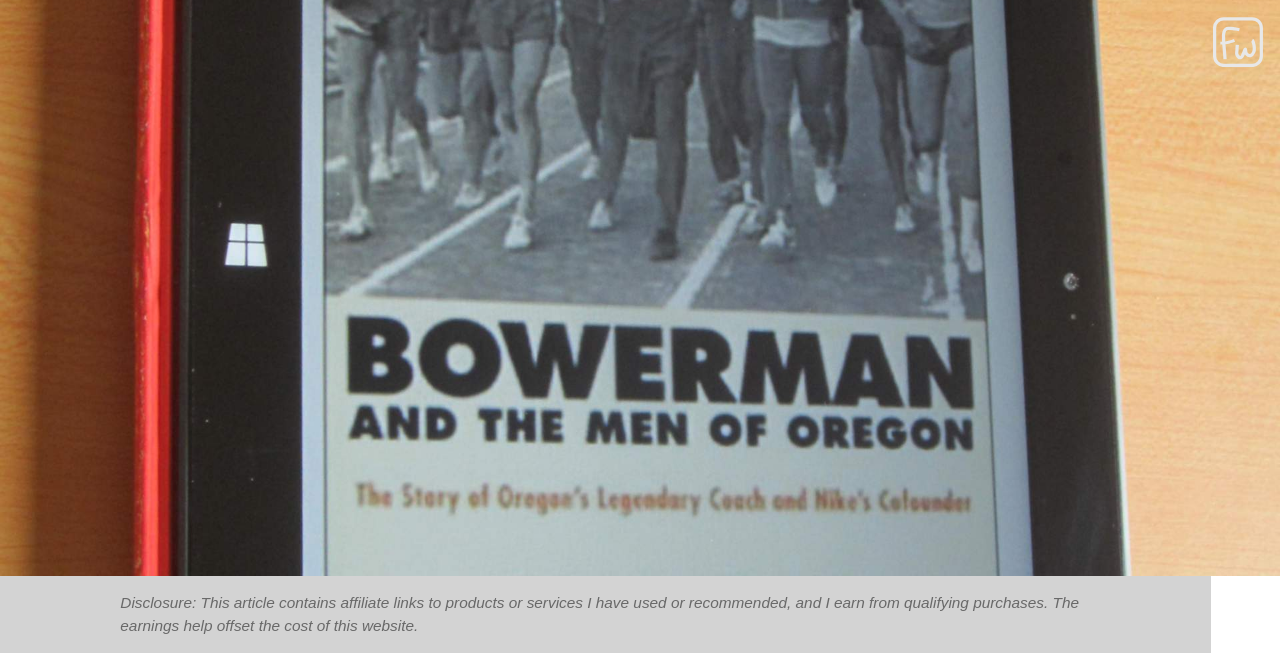How many submenu items are under 'Blog'?
Provide a well-explained and detailed answer to the question.

The 'Blog' menu item has a submenu with two items: 'Latest' and 'List of All Articles'. These submenu items are likely related to the blog section of the website.